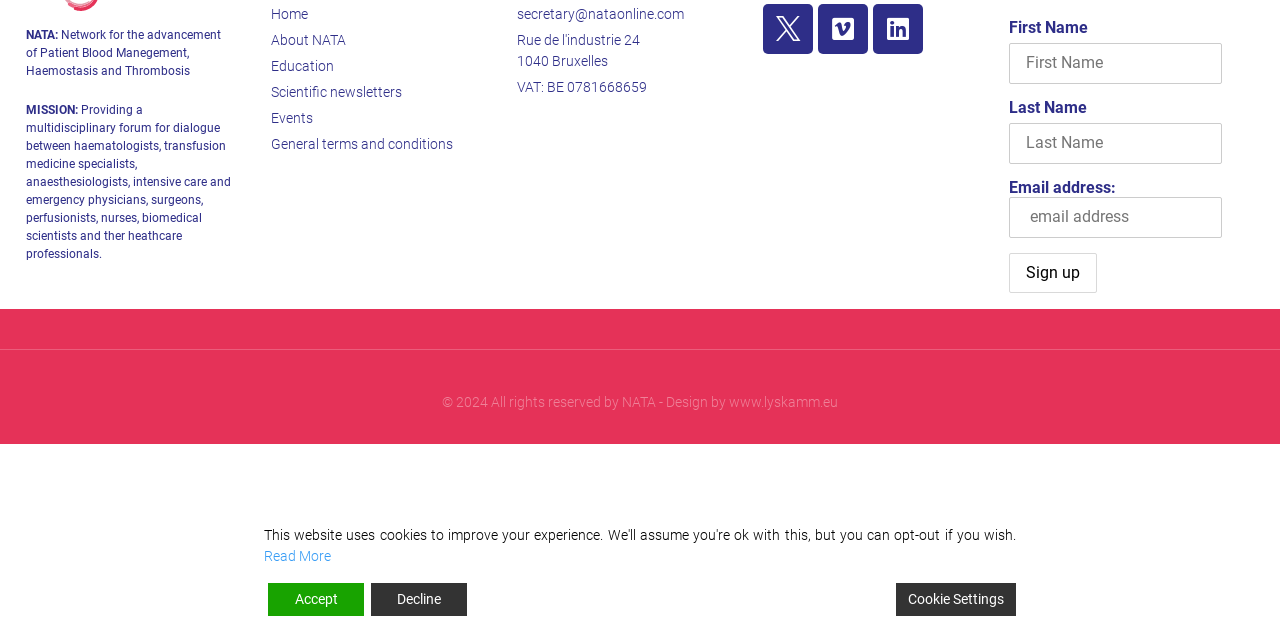Locate the bounding box for the described UI element: "General terms and conditions". Ensure the coordinates are four float numbers between 0 and 1, formatted as [left, top, right, bottom].

[0.212, 0.209, 0.364, 0.242]